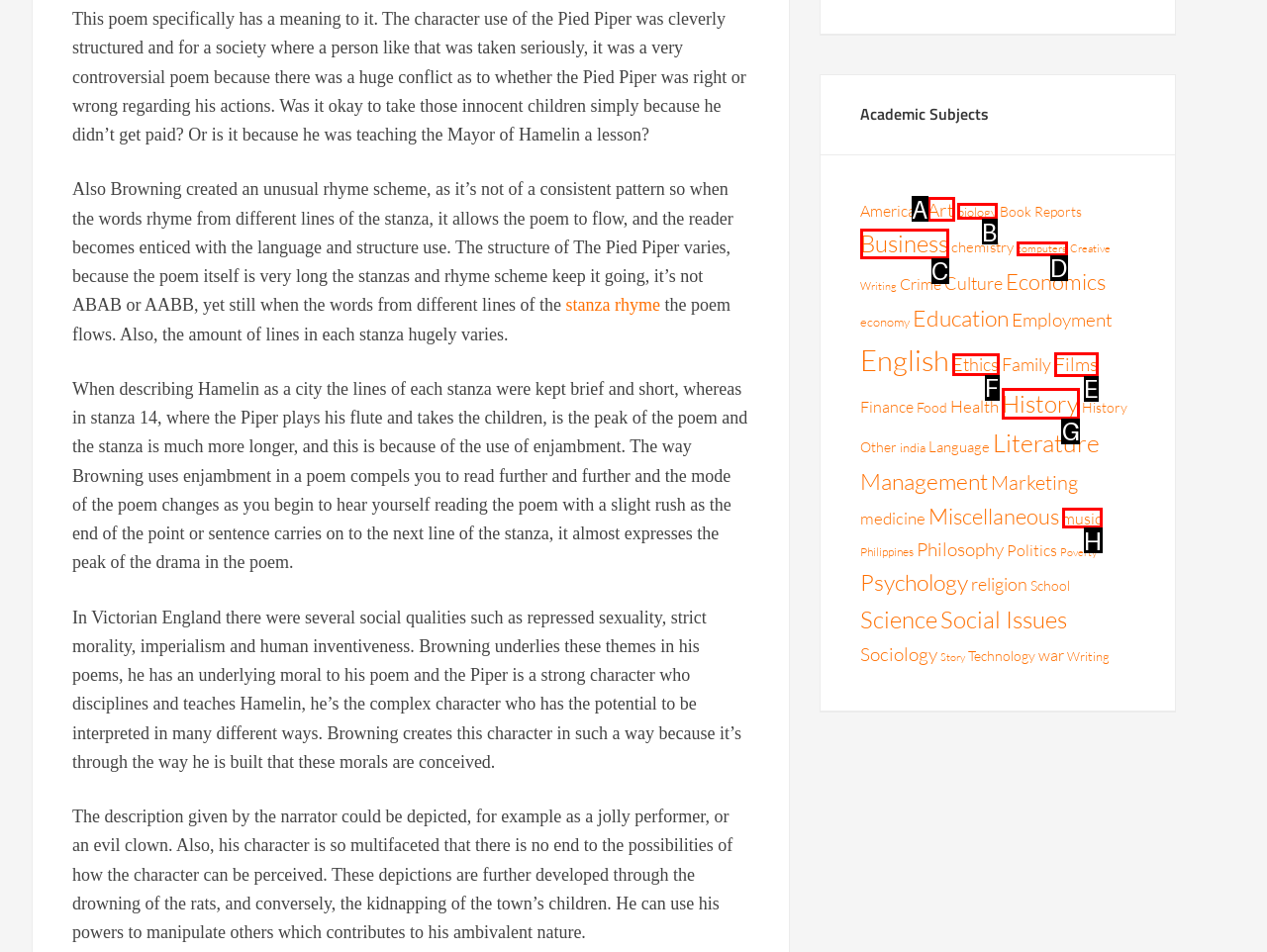Given the task: Browse 'History' with 2,564 items, indicate which boxed UI element should be clicked. Provide your answer using the letter associated with the correct choice.

G